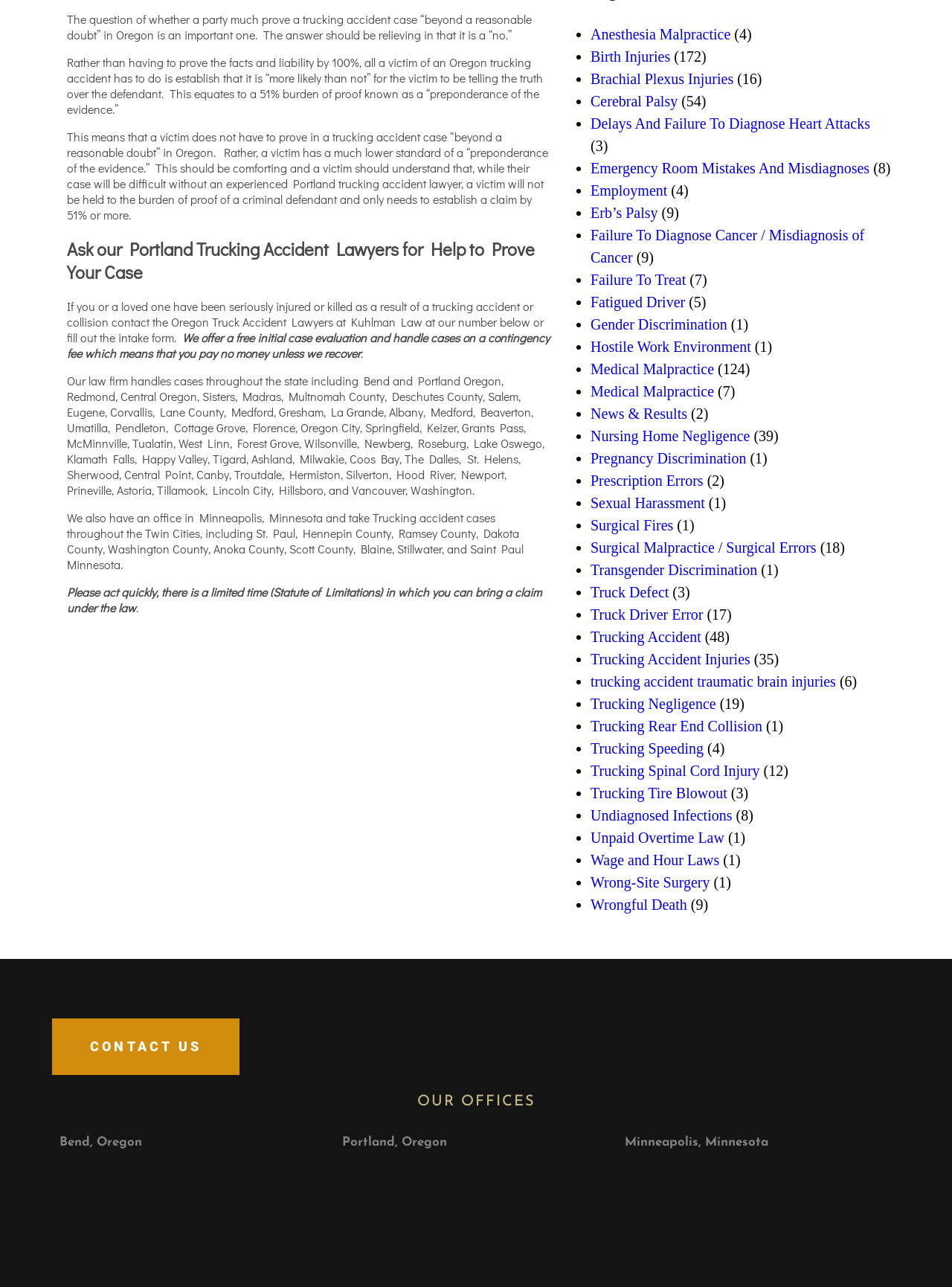What areas of Oregon does the law firm handle cases in?
Please give a well-detailed answer to the question.

According to the webpage, the law firm handles cases throughout the state of Oregon, including cities such as Bend, Portland, Redmond, Central Oregon, Sisters, Madras, Multnomah County, Deschutes County, Salem, Eugene, Corvallis, Lane County, Medford, Gresham, La Grande, Albany, Medford, Beaverton, Umatilla, Pendleton, Cottage Grove, Florence, Oregon City, Springfield, Keizer, Grants Pass, McMinnville, Tualatin, West Linn, Forest Grove, Wilsonville, Newberg, Roseburg, Lake Oswego, Klamath Falls, Happy Valley, Tigard, Ashland, Milwakie, Coos Bay, The Dalles, St. Helens, Sherwood, Central Point, Canby, Troutdale, Hermiston, Silverton, Hood River, Newport, Prineville, Astoria, Tillamook, Lincoln City, Hillsboro, and Vancouver, Washington.